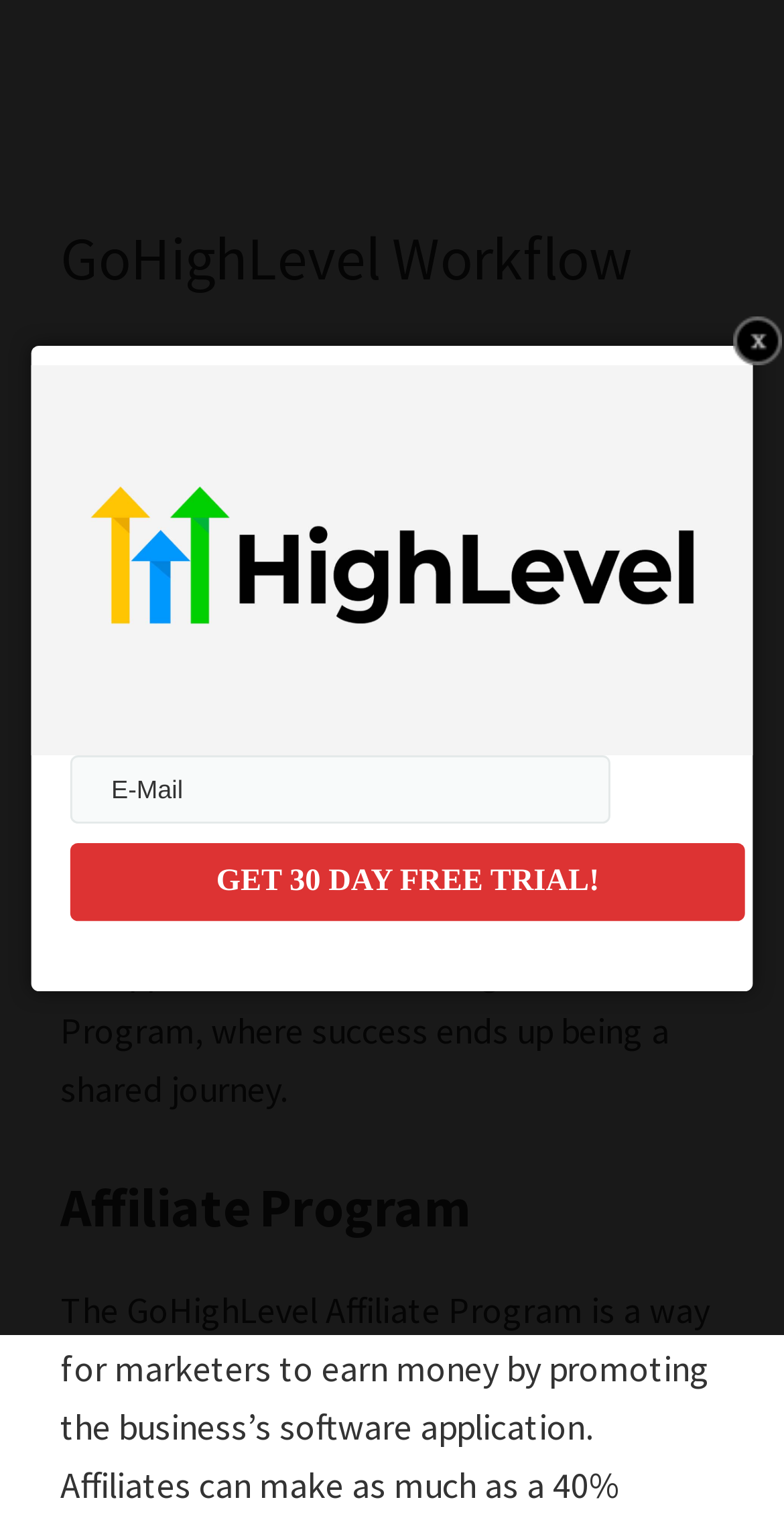What is the context of the webpage?
Relying on the image, give a concise answer in one word or a brief phrase.

Marketing automation